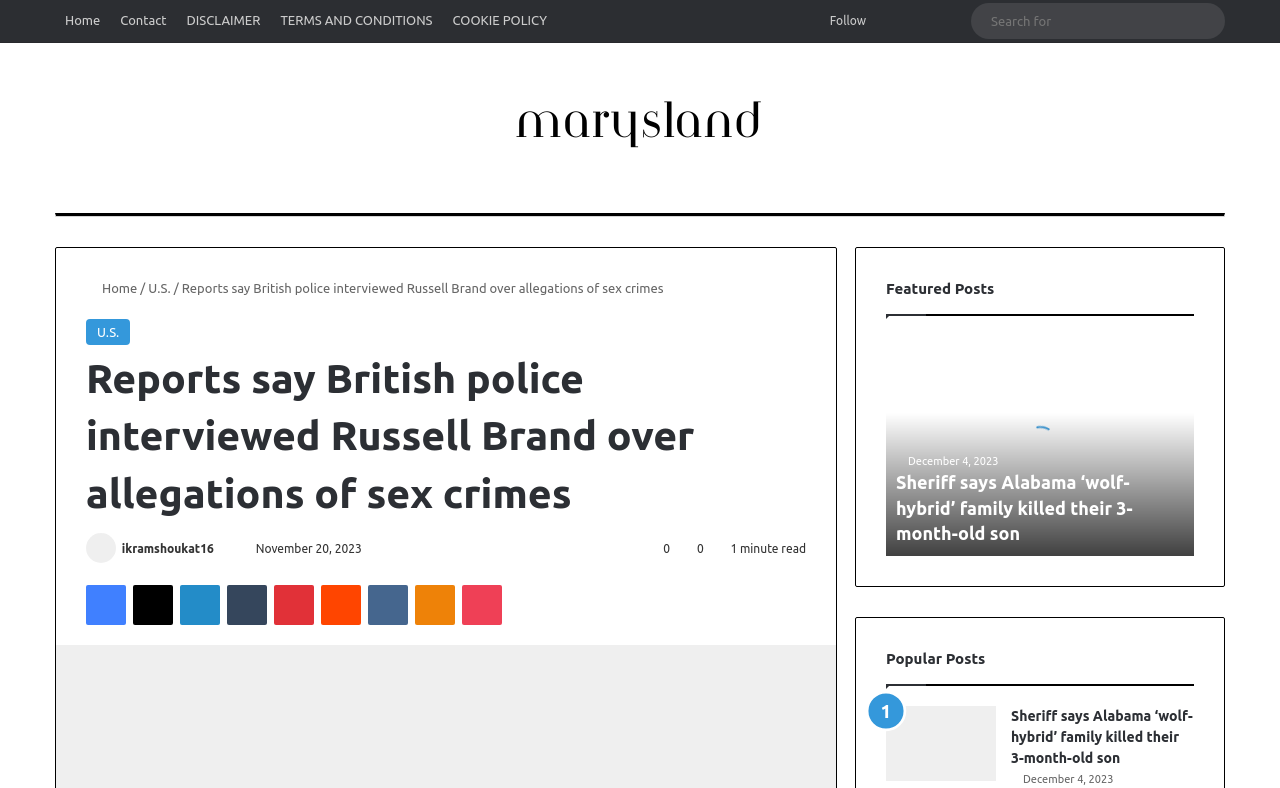Give a detailed overview of the webpage's appearance and contents.

This webpage appears to be a news article page. At the top, there is a navigation bar with links to "Home", "Contact", "DISCLAIMER", "TERMS AND CONDITIONS", and "COOKIE POLICY". On the right side of the navigation bar, there are links to "Follow", "Log In", "Random Article", and "Sidebar". A search bar is also located on the top right corner.

Below the navigation bar, there is a header section with a logo and a title "MarysLandMovie". The main content of the page is a news article with the title "Reports say British police interviewed Russell Brand over allegations of sex crimes". The article is accompanied by a photo of ikramshoukat16.

On the left side of the article, there are social media links to Facebook, X, LinkedIn, Tumblr, Pinterest, Reddit, VKontakte, Odnoklassniki, and Pocket. Below the article, there are two sections: "Featured Posts" and "Popular Posts". Each section contains a list of news article links with their corresponding dates.

The "Featured Posts" section has one article link with a title "Sheriff says Alabama ‘wolf-hybrid’ family killed their 3-month-old son" and a date "December 4, 2023". The "Popular Posts" section has two article links with the same title and date as the one in the "Featured Posts" section. One of the links in the "Popular Posts" section is accompanied by an image.